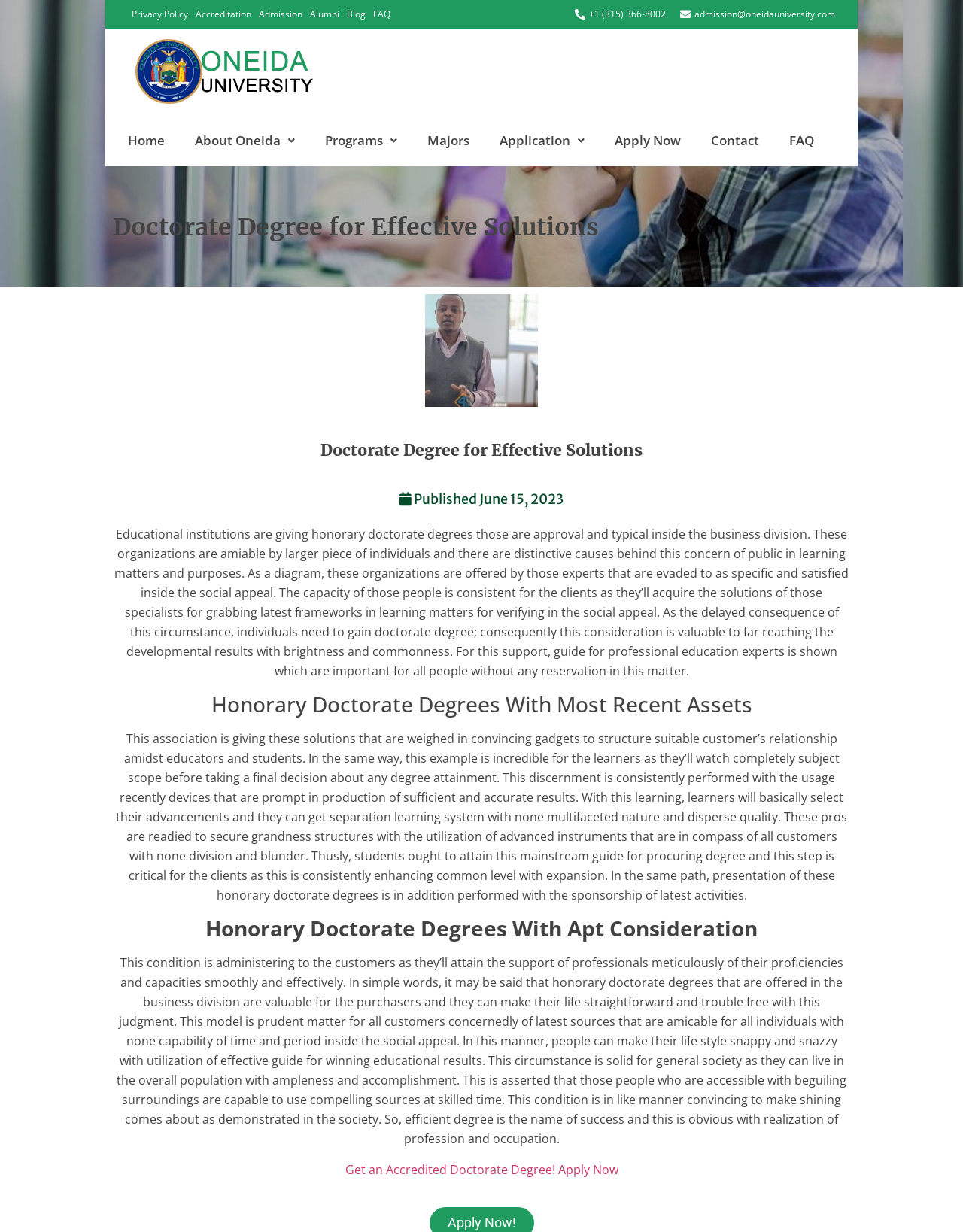What can learners get with the utilization of advanced instruments?
From the details in the image, provide a complete and detailed answer to the question.

I found the answer by reading the text on the webpage, specifically the paragraph that starts with 'This association is giving these solutions...' which explains the benefits of using advanced instruments.